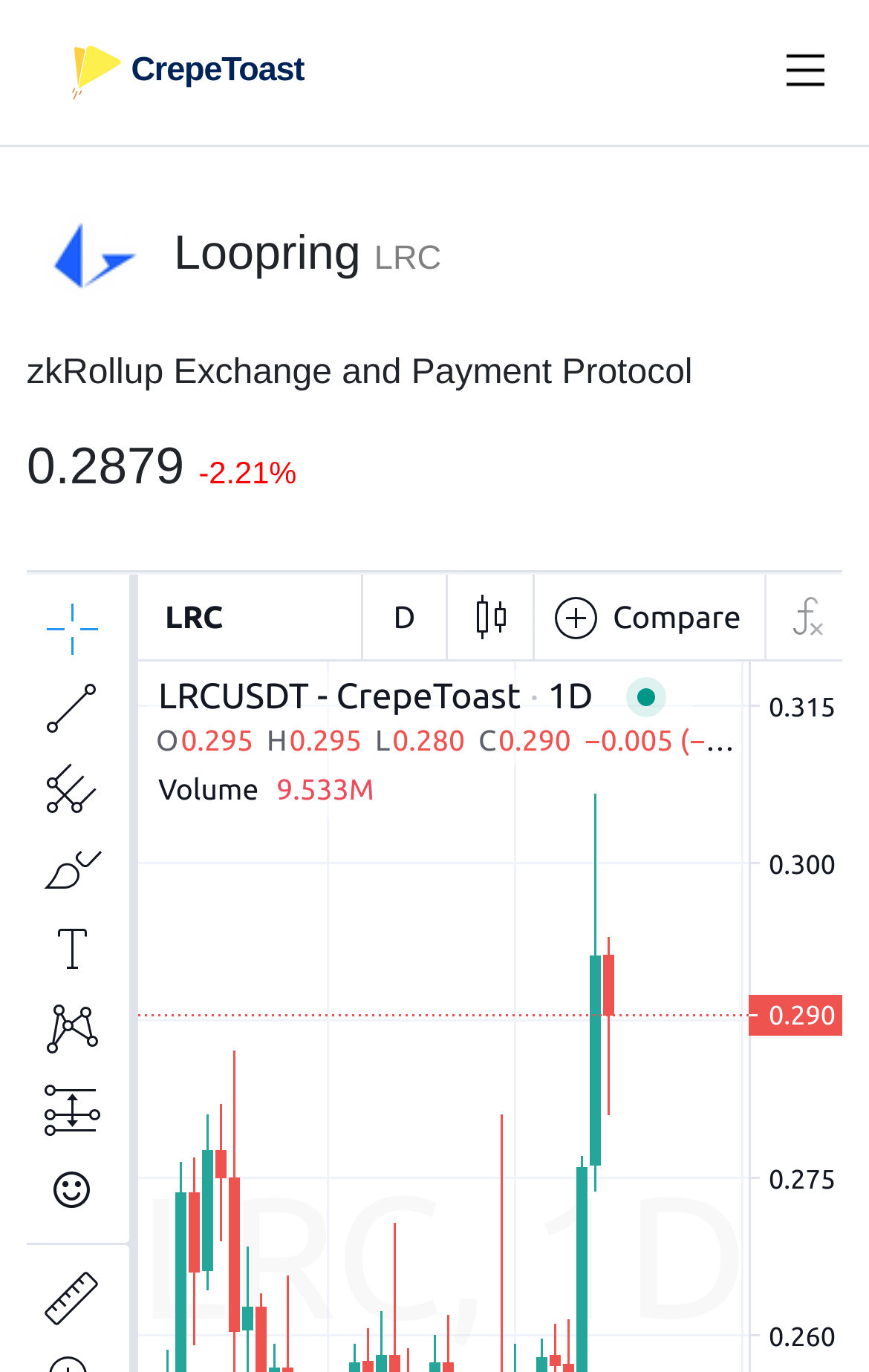Describe the webpage meticulously, covering all significant aspects.

The webpage is about Loopring, a decentralized exchange protocol based on Ethereum. At the top left corner, there is a logo of Loopring, accompanied by the text "Logo Loopring LRC". Below the logo, there is a brief description of Loopring, stating that it is a "zkRollup Exchange and Payment Protocol". 

On the top right corner, there is a button with an image inside, which is not expanded. Next to the button, there is a link to "CrepeToast" with a small image preceding the text. 

Further down, there is a heading displaying a numerical value "0.2879" with a percentage change of "-2.21%".